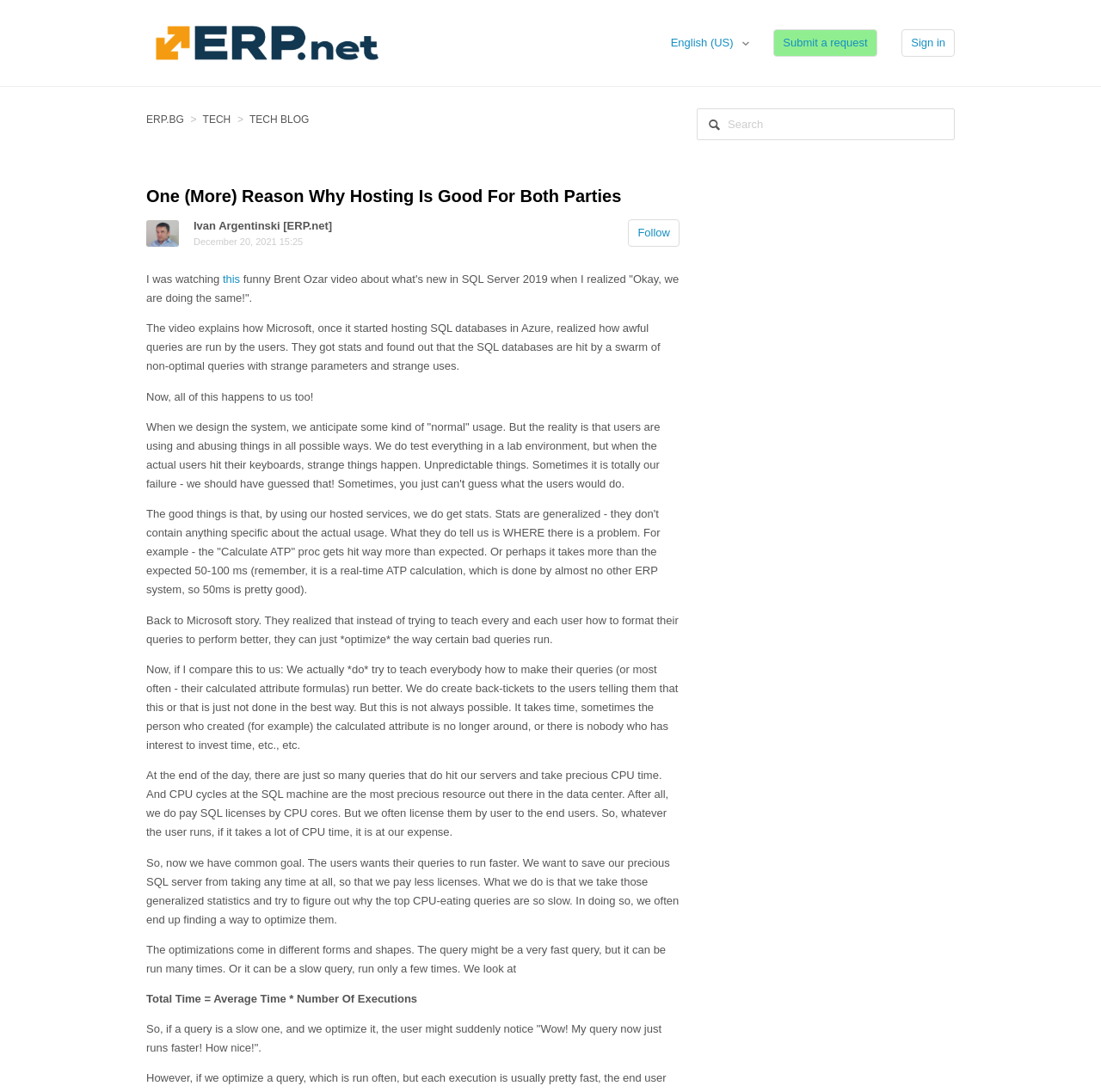Based on the image, give a detailed response to the question: What is the purpose of the hosted services mentioned in the blog post?

The purpose of the hosted services mentioned in the blog post is to get stats, which is mentioned in the text content of the webpage, specifically the sentence 'The good things is that, by using our hosted services, we do get stats.'